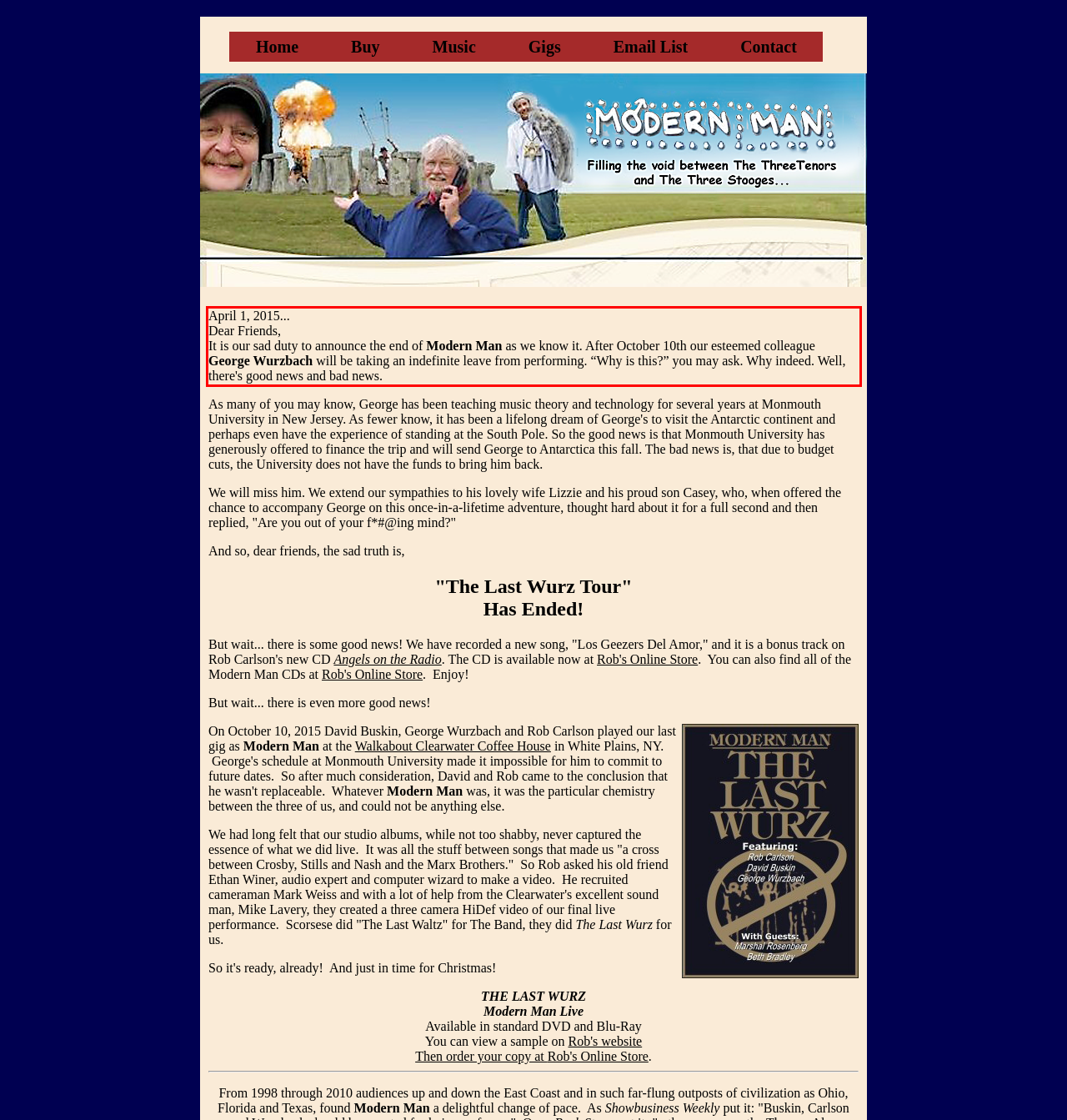With the given screenshot of a webpage, locate the red rectangle bounding box and extract the text content using OCR.

April 1, 2015... Dear Friends, It is our sad duty to announce the end of Modern Man as we know it. After October 10th our esteemed colleague George Wurzbach will be taking an indefinite leave from performing. “Why is this?” you may ask. Why indeed. Well, there's good news and bad news.